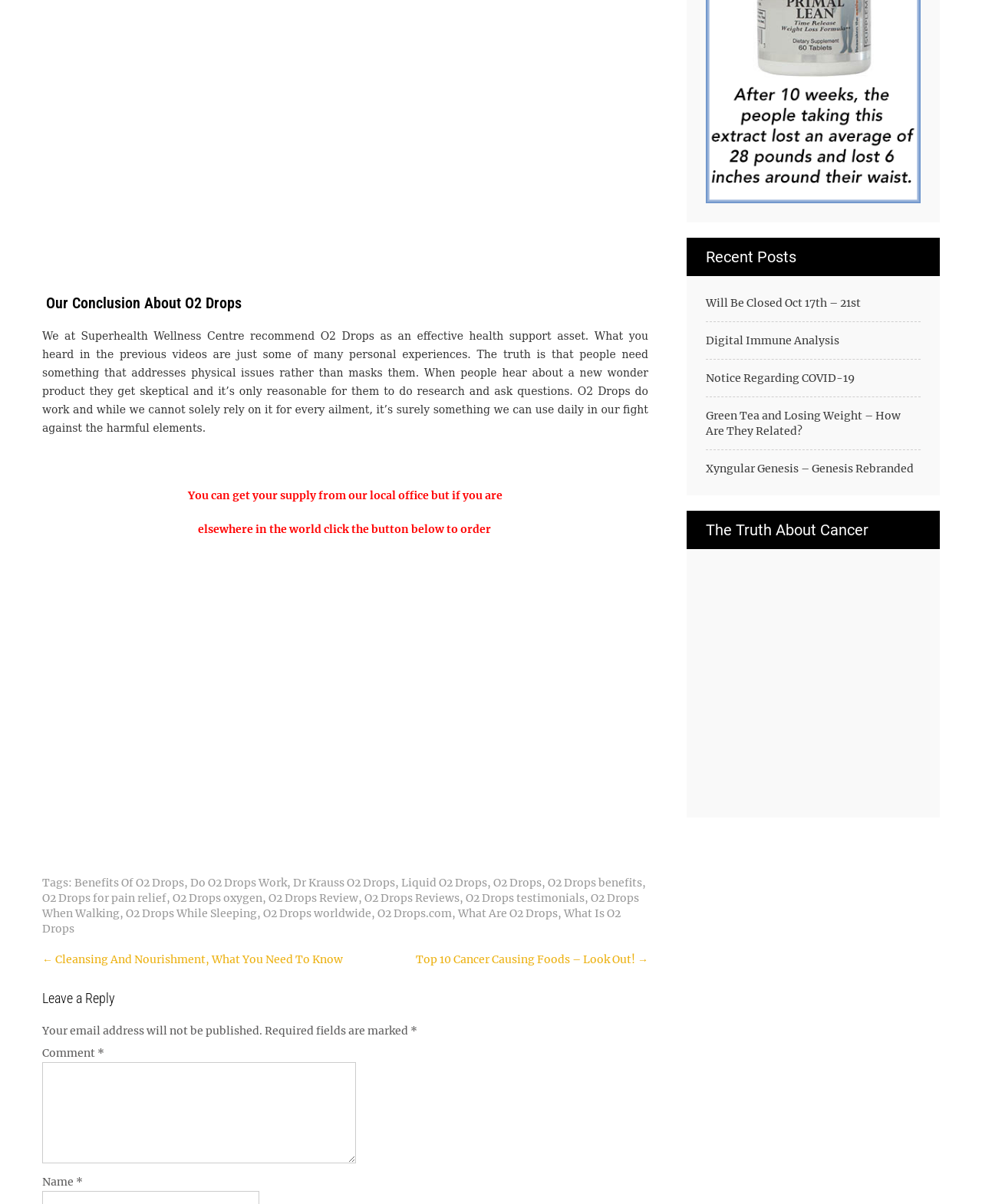What is the topic of the recent posts section?
Look at the image and respond with a one-word or short phrase answer.

Health and wellness